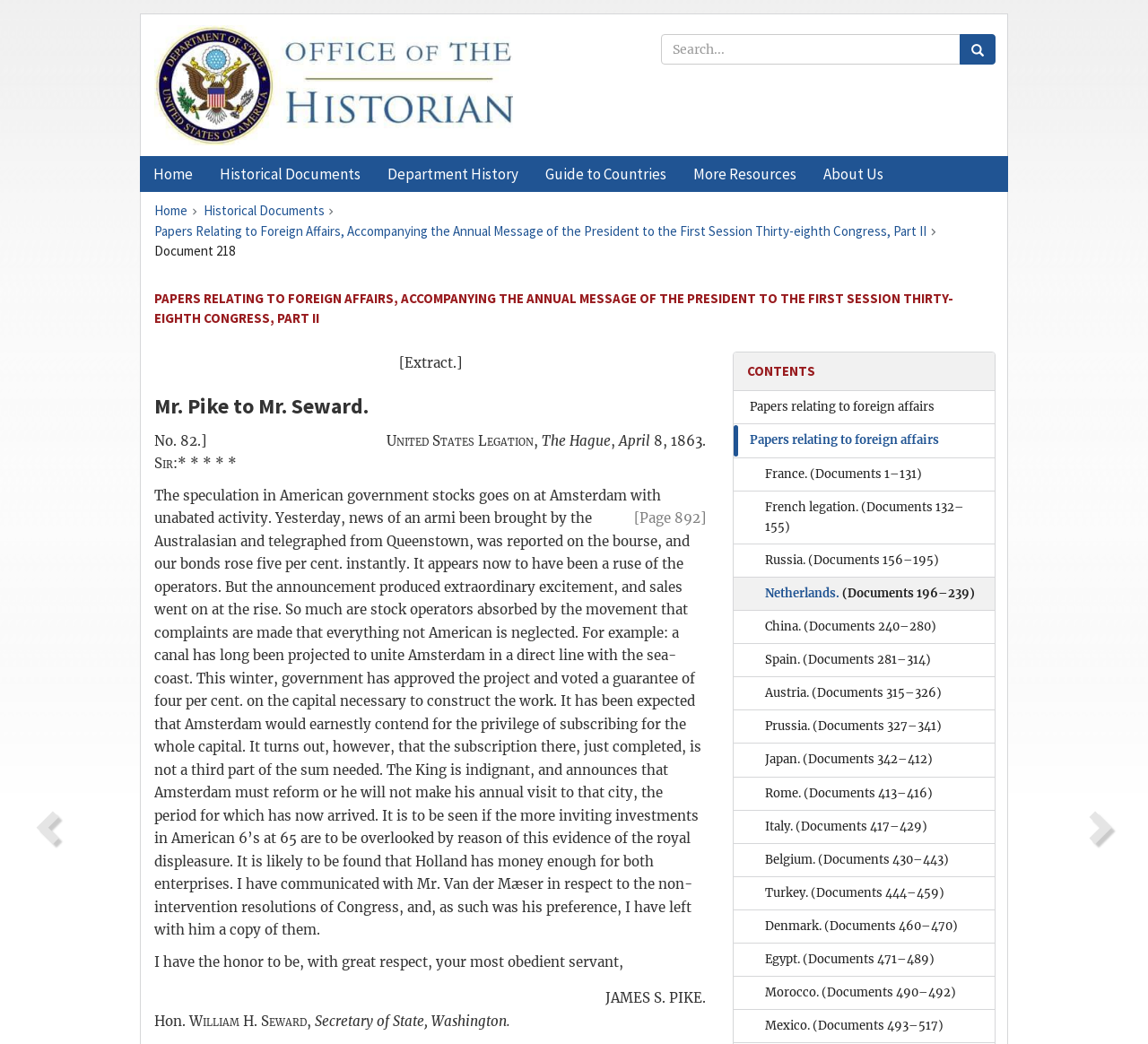Mark the bounding box of the element that matches the following description: "Papers relating to foreign affairs".

[0.639, 0.375, 0.866, 0.406]